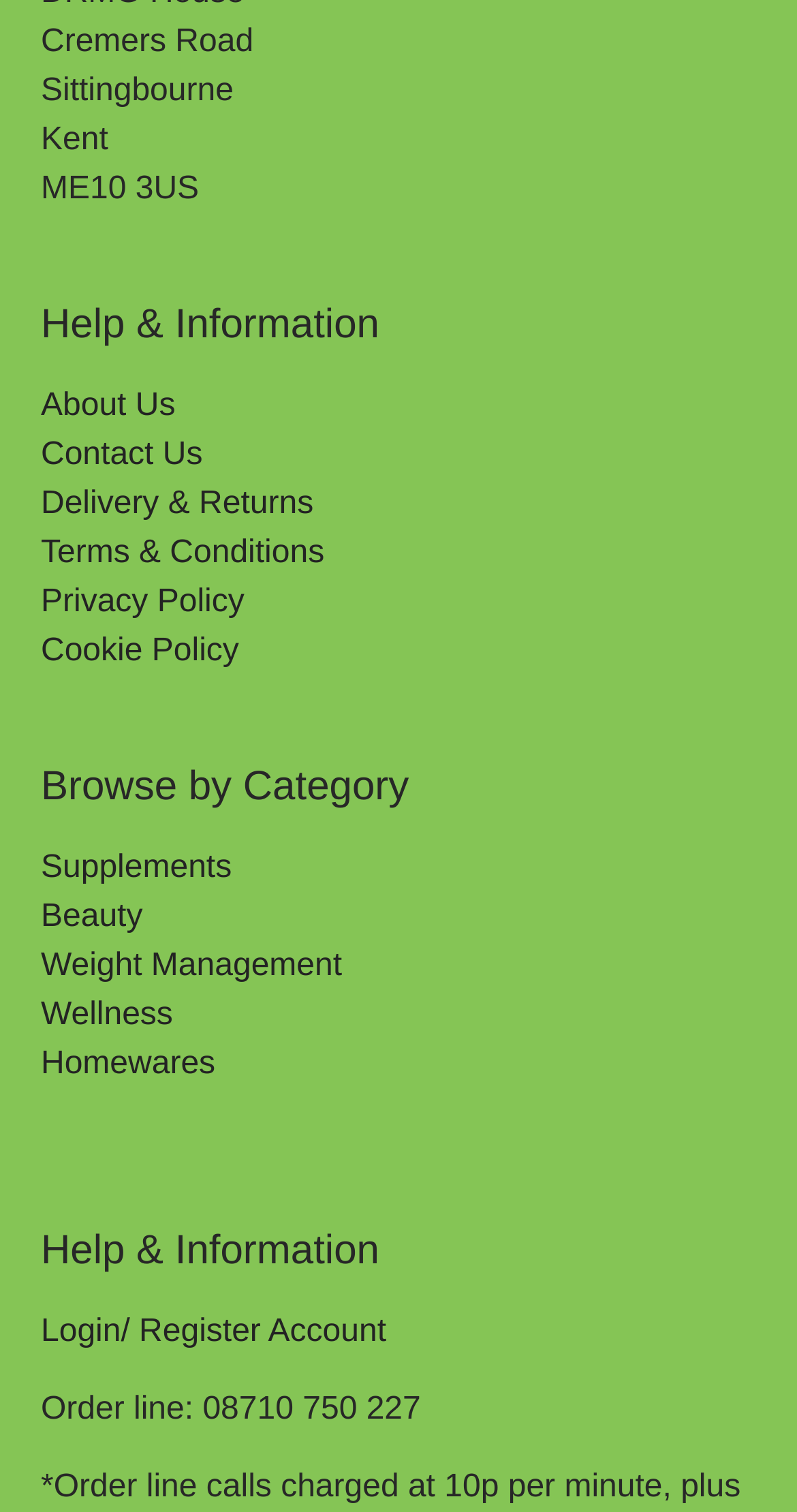Give a short answer using one word or phrase for the question:
What is the address of the store?

Cremers Road, Sittingbourne, Kent, ME10 3US